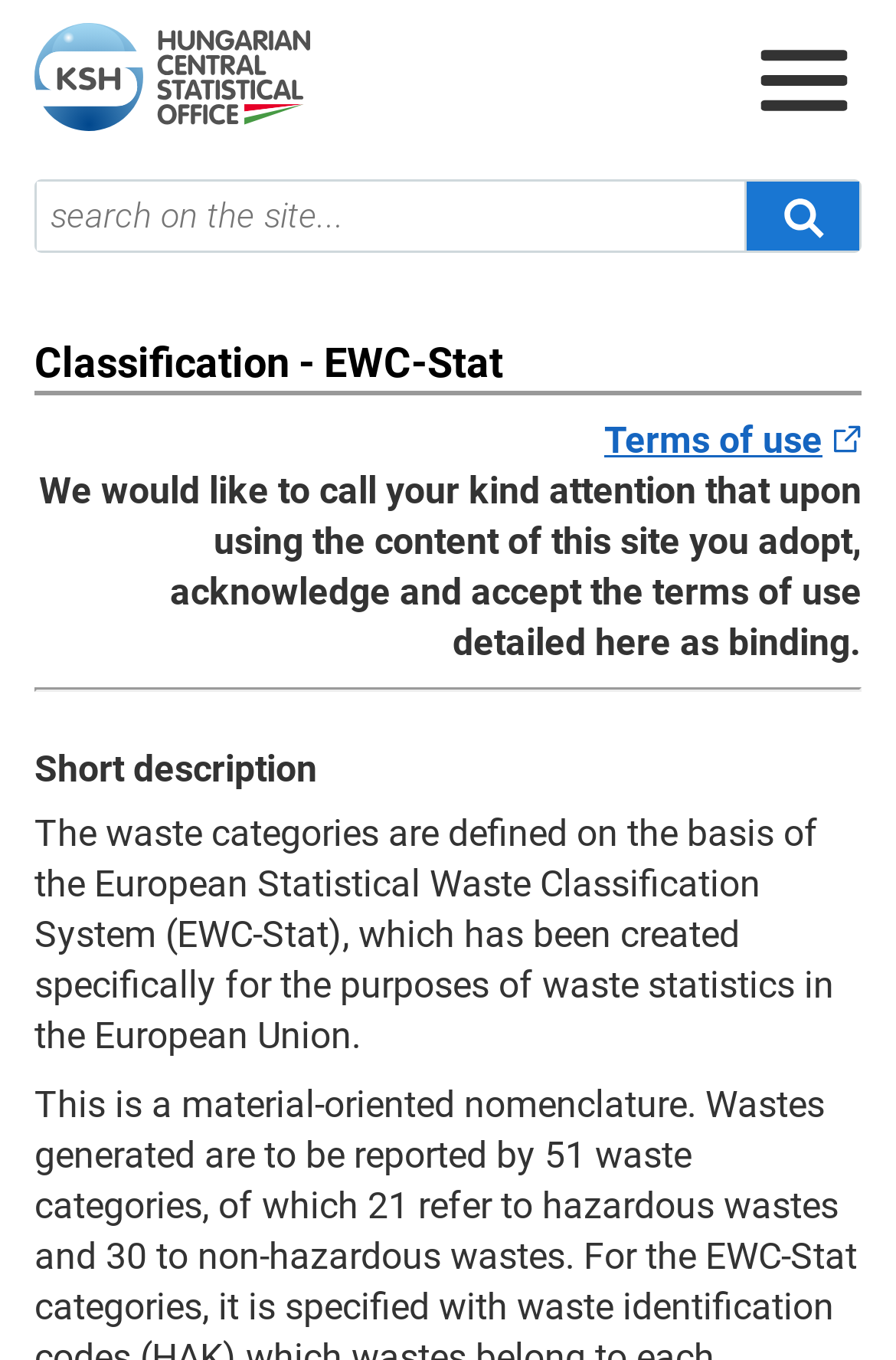What is the logo of the website?
Please respond to the question with as much detail as possible.

The logo of the website is located at the top left corner of the webpage, and it is an image with the text 'Logo of HCSO'.